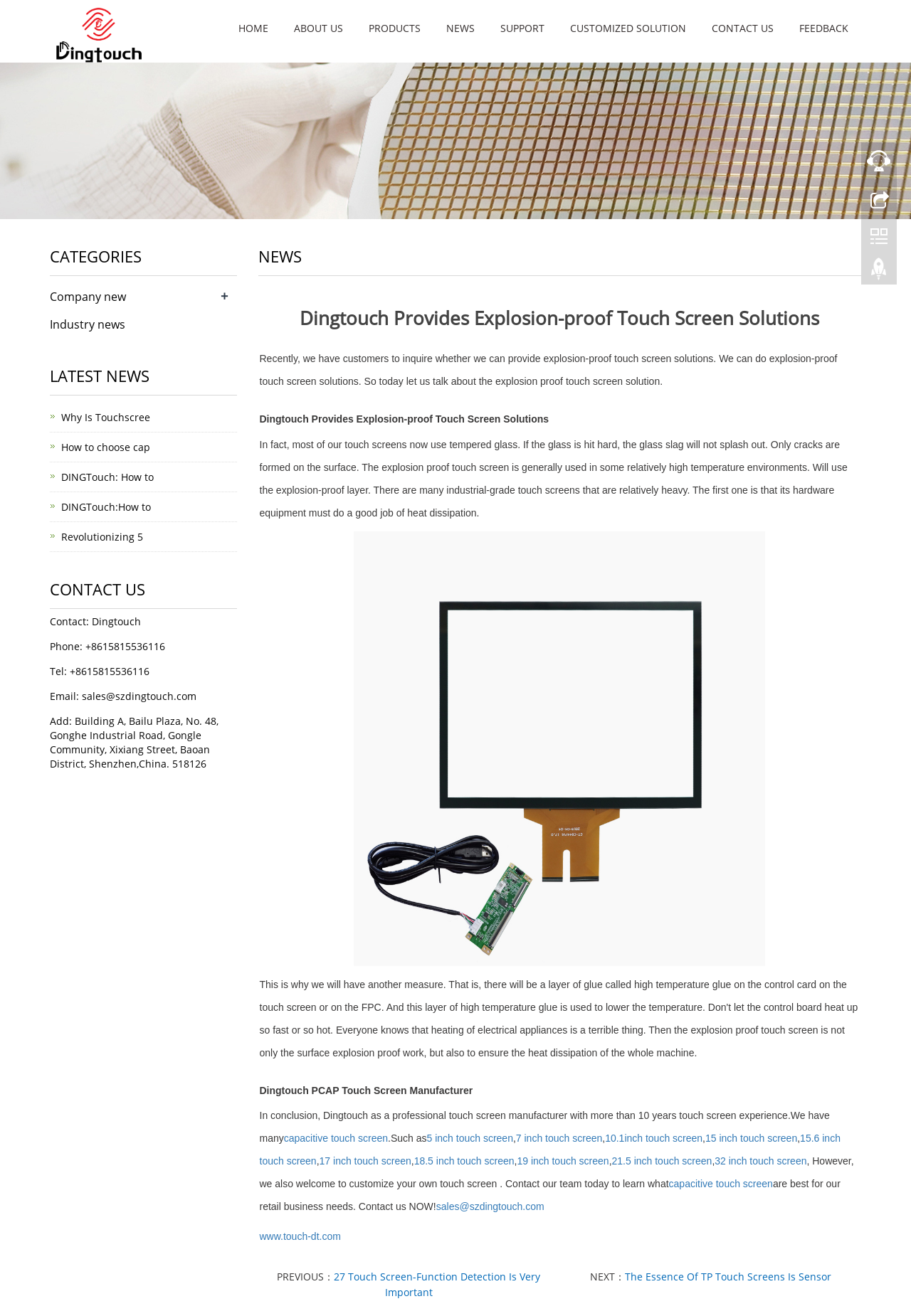Please find the bounding box coordinates of the element's region to be clicked to carry out this instruction: "Click HOME".

[0.248, 0.0, 0.309, 0.043]